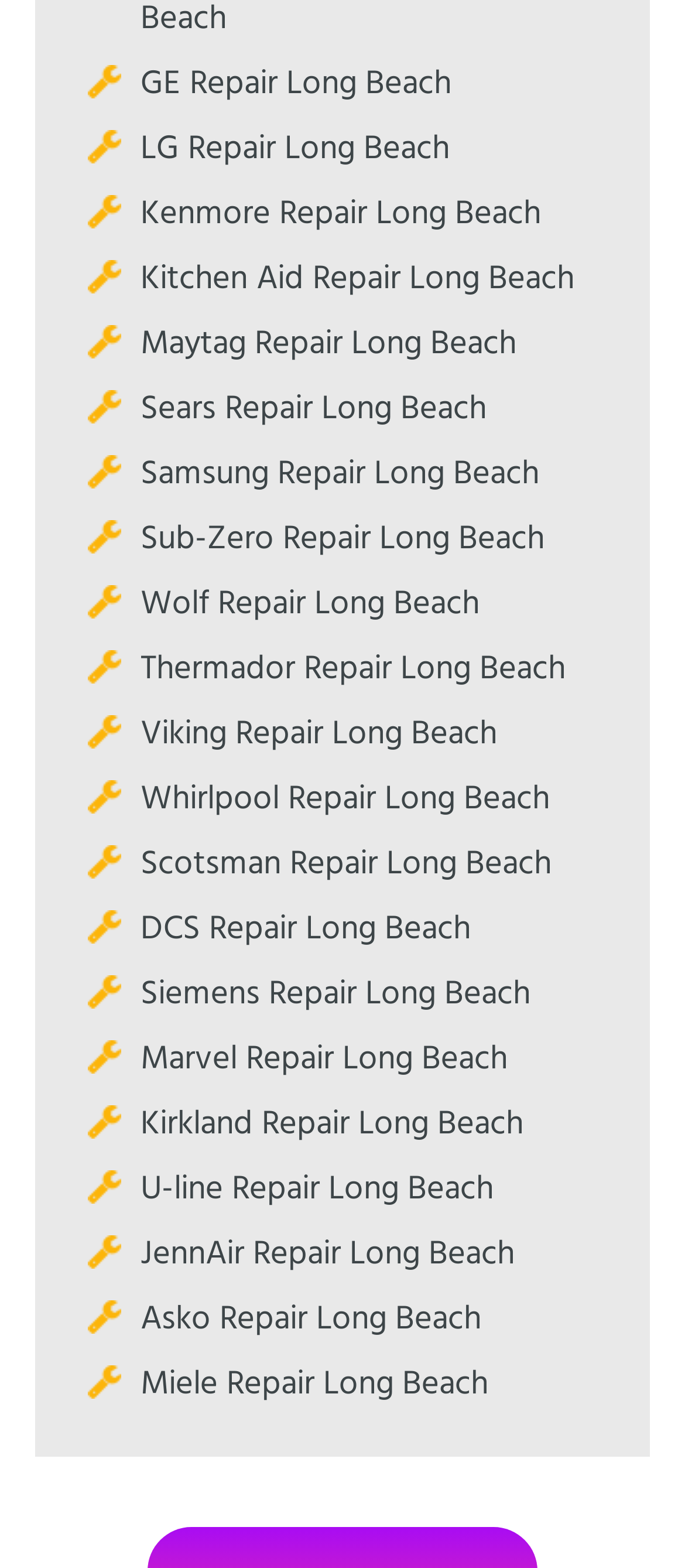Extract the bounding box coordinates for the UI element described as: "Kitchen Aid Repair Long Beach".

[0.205, 0.162, 0.838, 0.195]